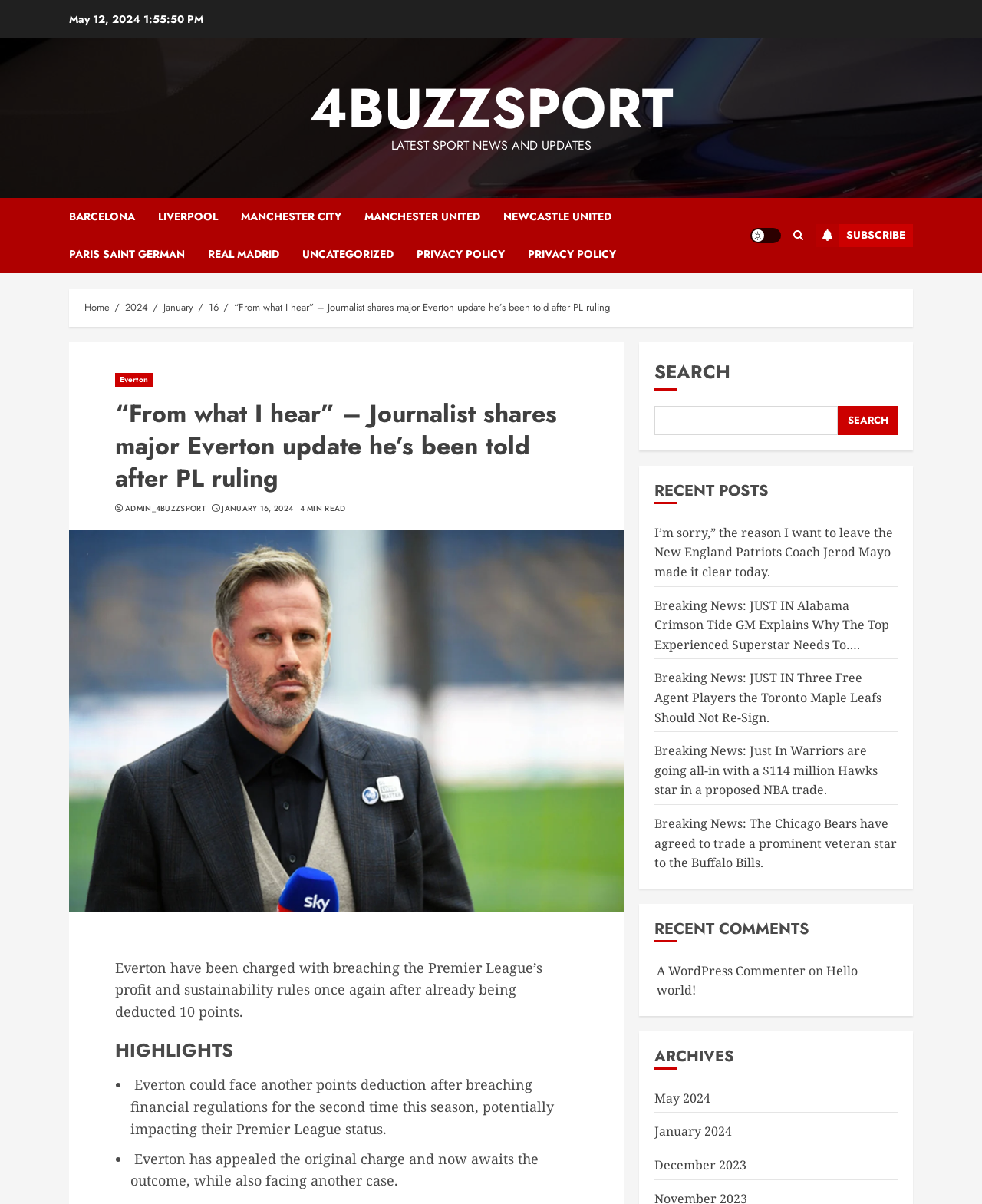Refer to the screenshot and answer the following question in detail:
What is the name of the team mentioned in the main article?

I found the name of the team mentioned in the main article by looking at the heading of the article, which says '“From what I hear” – Journalist shares major Everton update he’s been told after PL ruling'. The team mentioned is Everton.